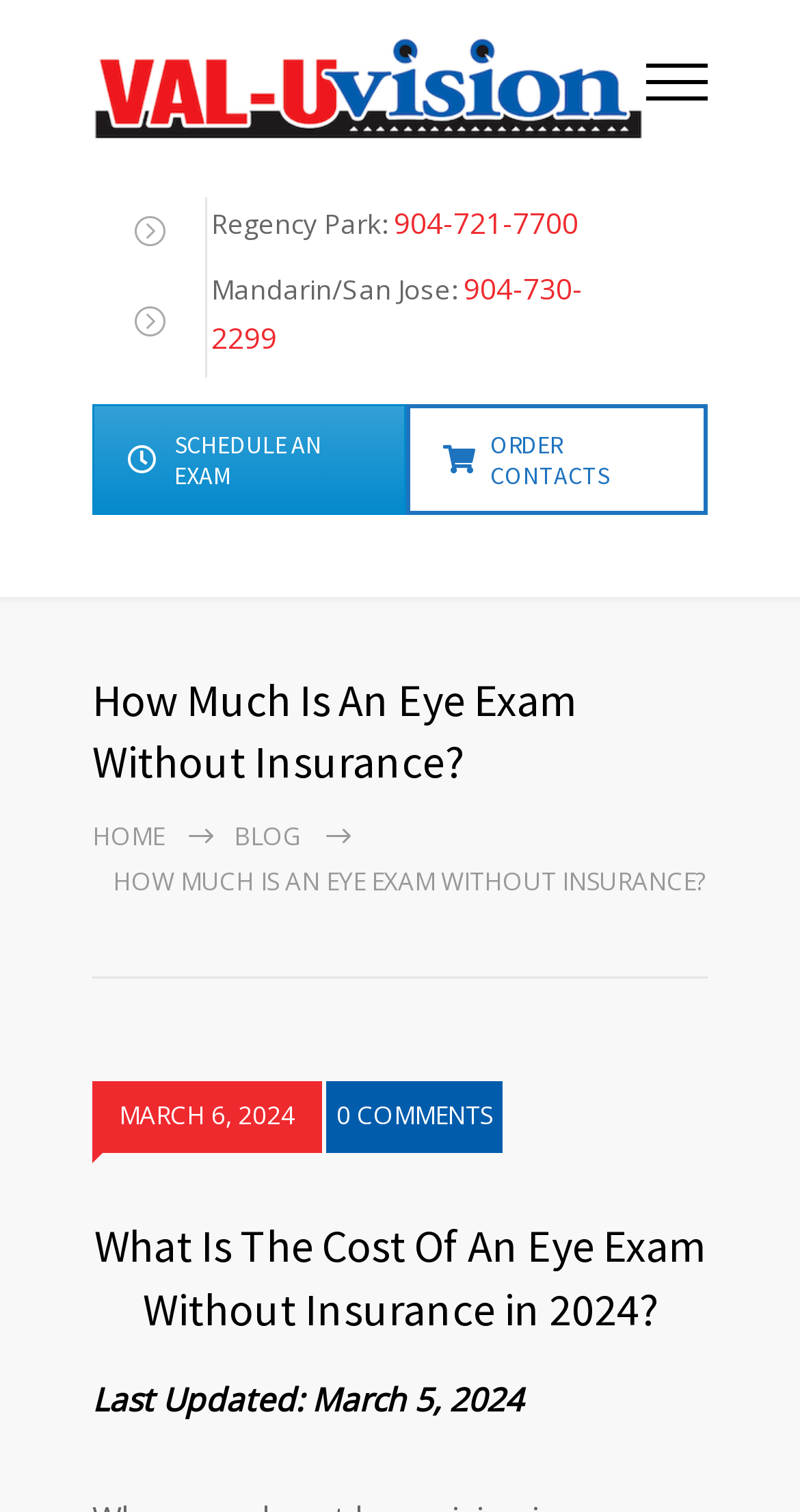Can you specify the bounding box coordinates of the area that needs to be clicked to fulfill the following instruction: "click the logo"?

[0.115, 0.024, 0.808, 0.096]